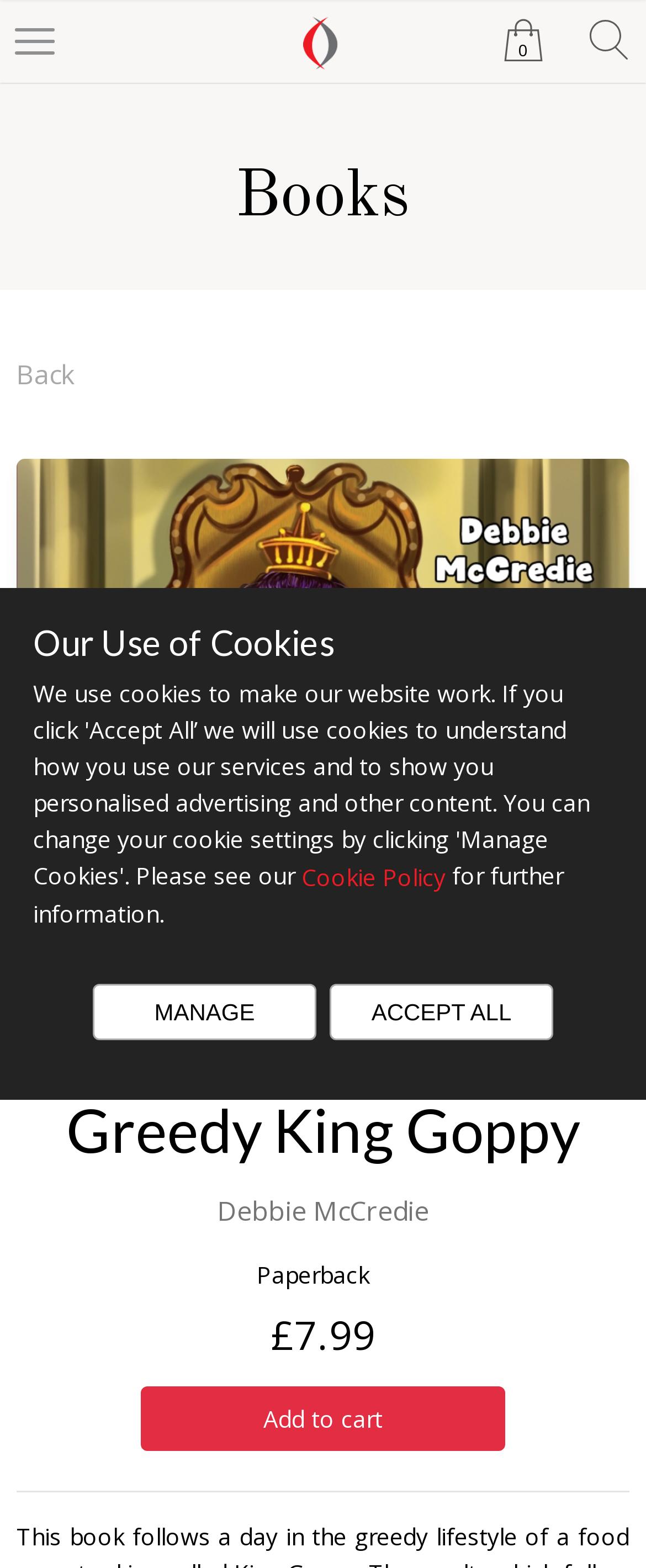Given the description "Back", determine the bounding box of the corresponding UI element.

[0.025, 0.227, 0.117, 0.25]